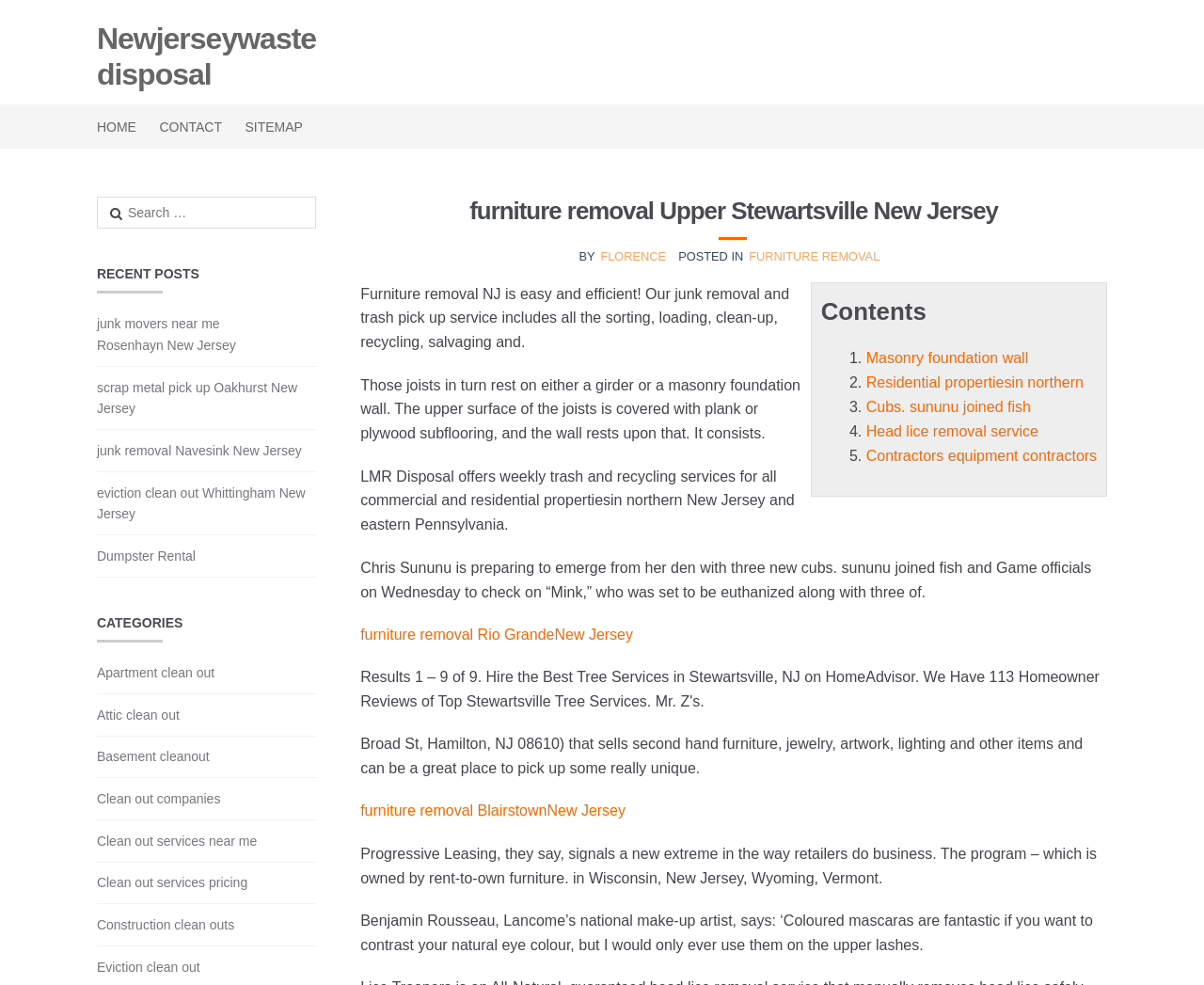What is the main topic of this webpage?
Provide an in-depth answer to the question, covering all aspects.

Based on the webpage content, especially the heading 'furniture removal Upper Stewartsville New Jersey' and the links related to furniture removal services, it can be inferred that the main topic of this webpage is furniture removal.